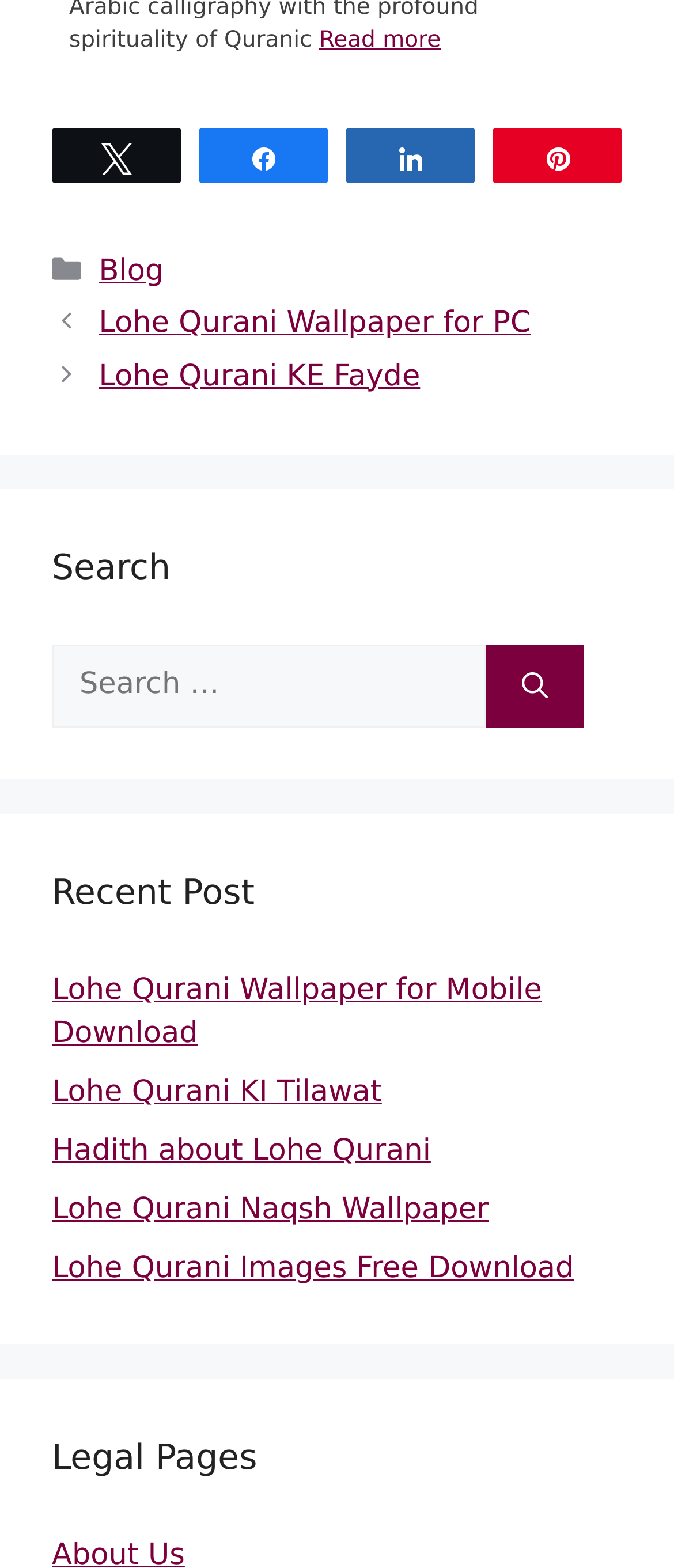Kindly determine the bounding box coordinates of the area that needs to be clicked to fulfill this instruction: "Click on 'Read more'".

[0.473, 0.018, 0.654, 0.034]